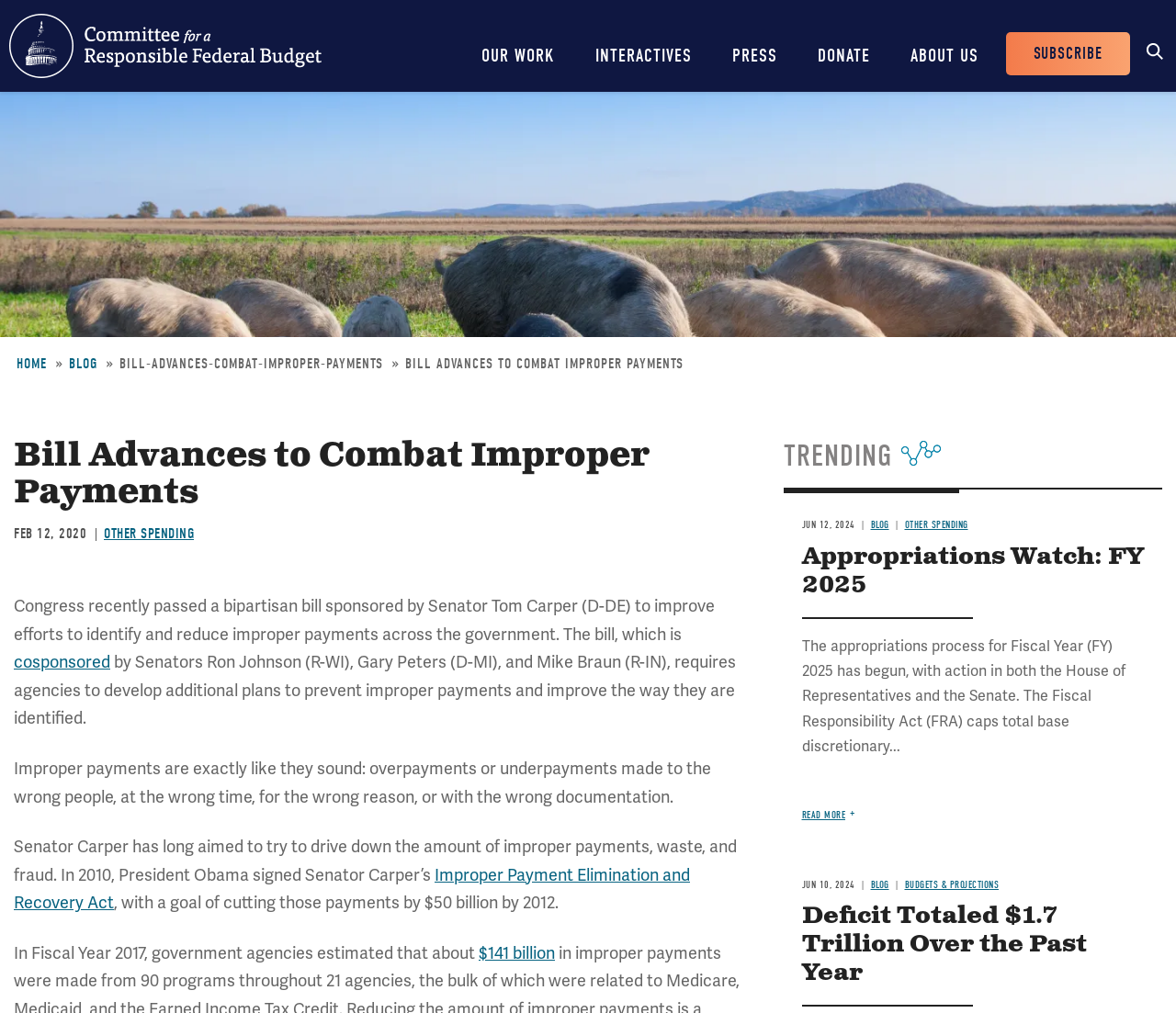Determine the bounding box coordinates of the clickable region to follow the instruction: "Click on the 'OUR WORK' link".

[0.394, 0.0, 0.488, 0.091]